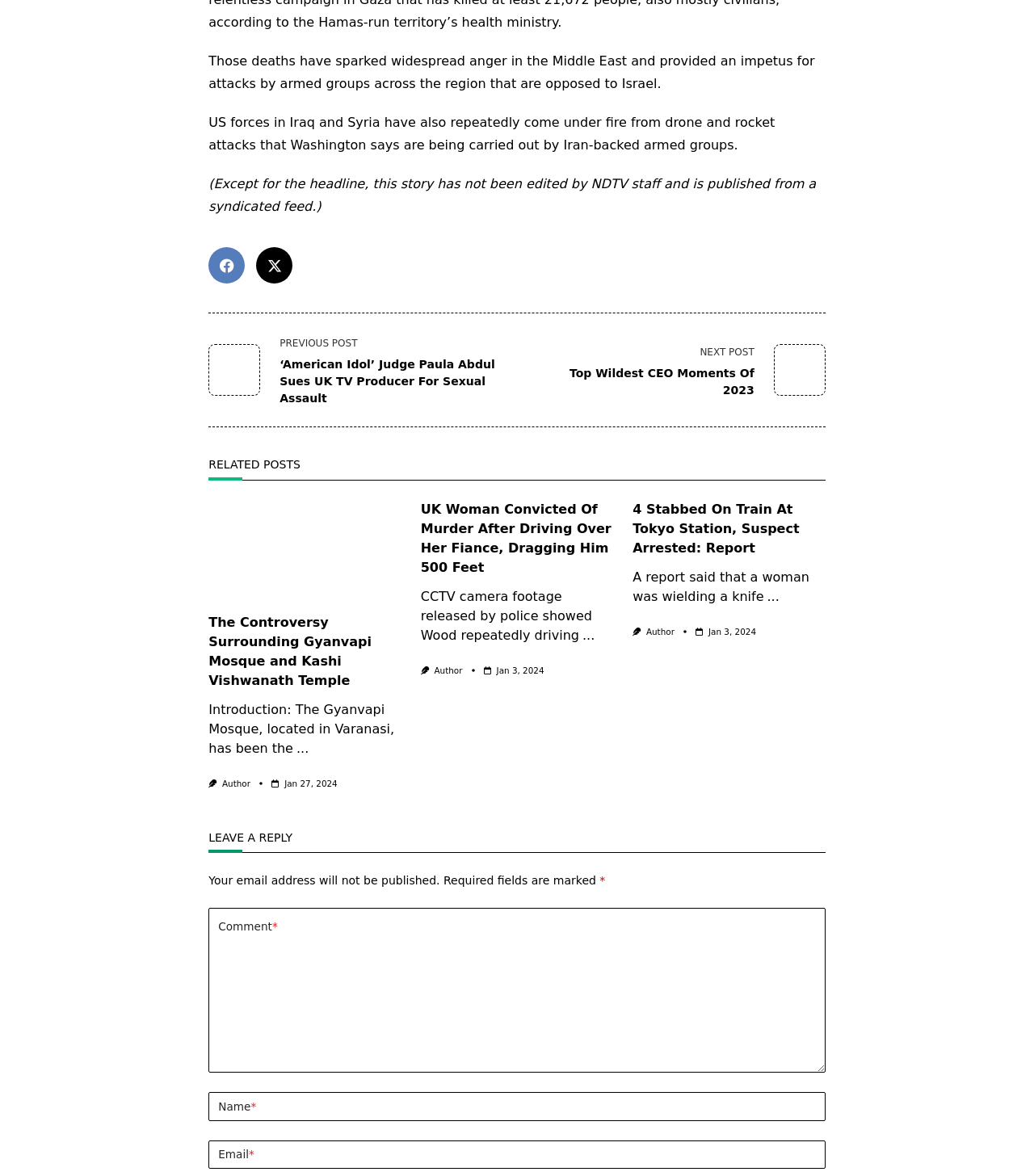Find the bounding box coordinates of the element's region that should be clicked in order to follow the given instruction: "Go to the 'Next Post'". The coordinates should consist of four float numbers between 0 and 1, i.e., [left, top, right, bottom].

None